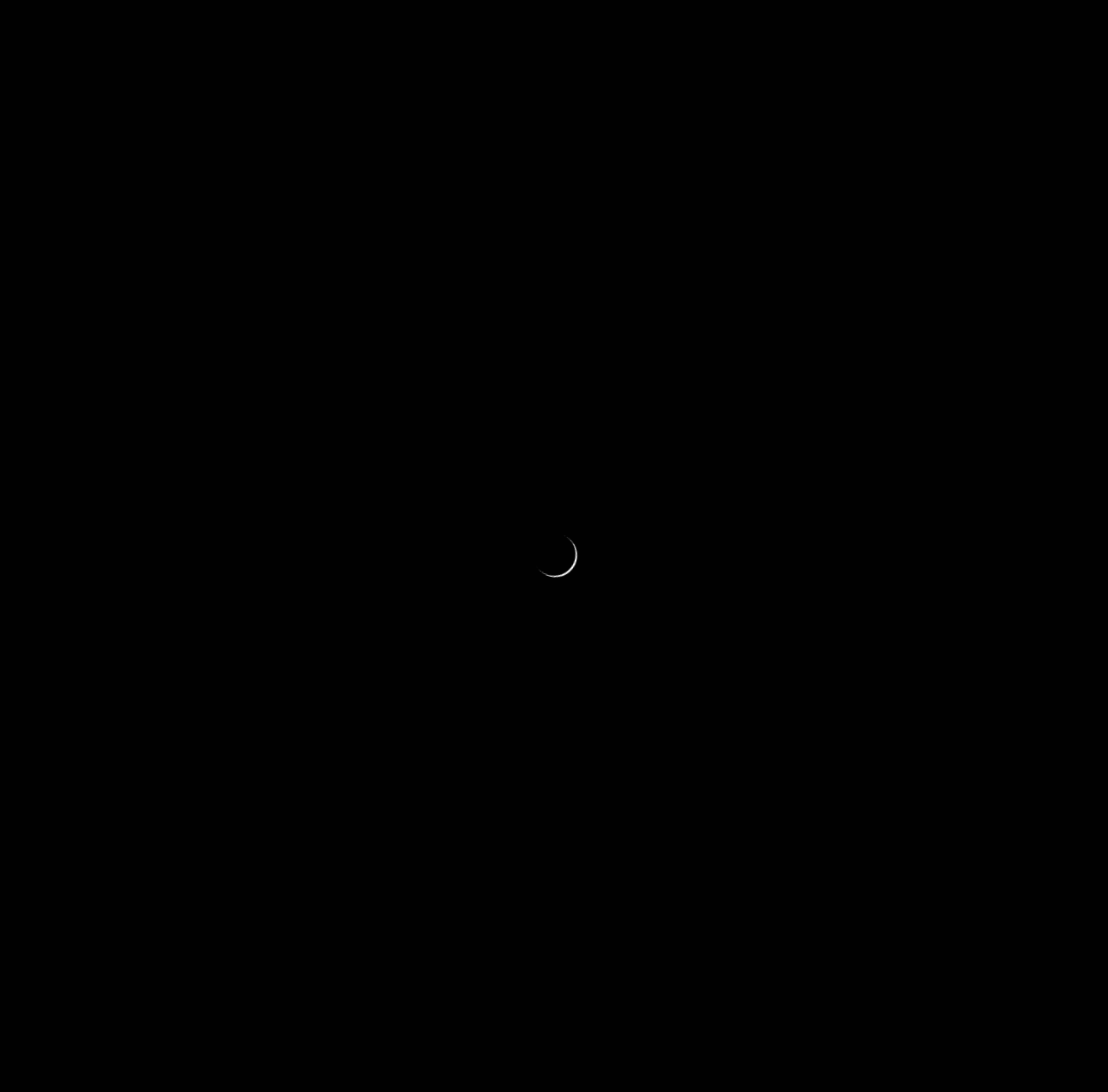Find the bounding box coordinates for the area that must be clicked to perform this action: "Go to previous post".

None